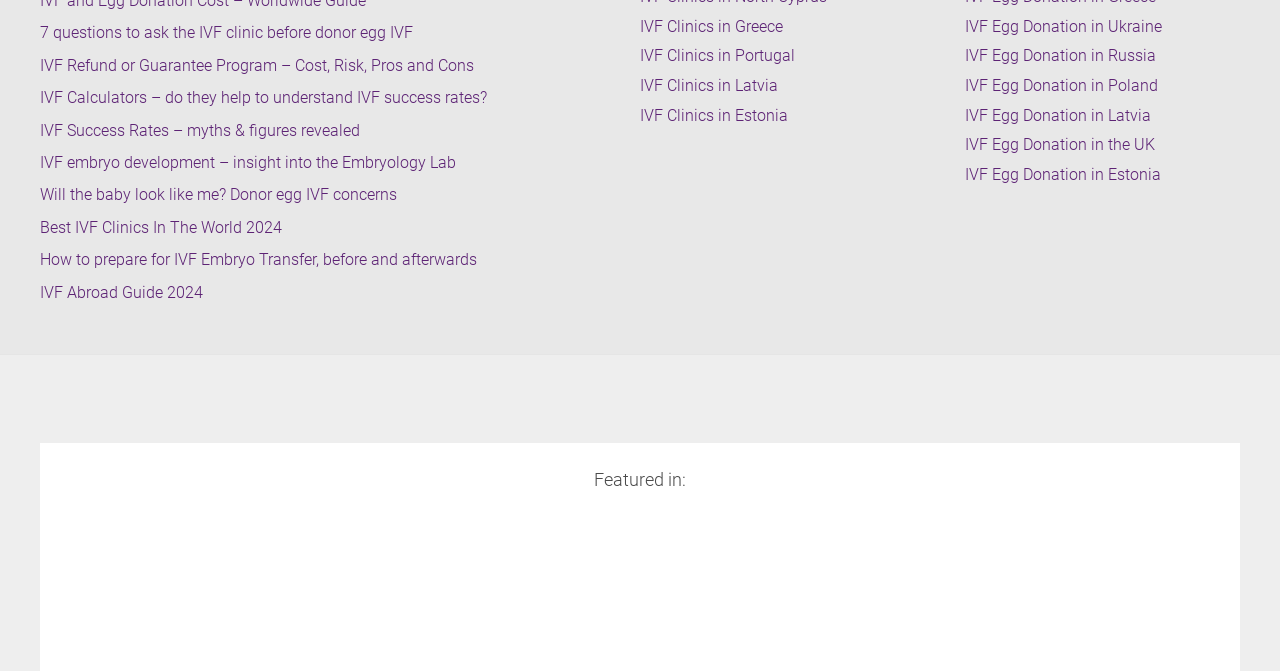Specify the bounding box coordinates of the area that needs to be clicked to achieve the following instruction: "Watch EggDonationFriends.com YouTube videos".

[0.523, 0.576, 0.568, 0.608]